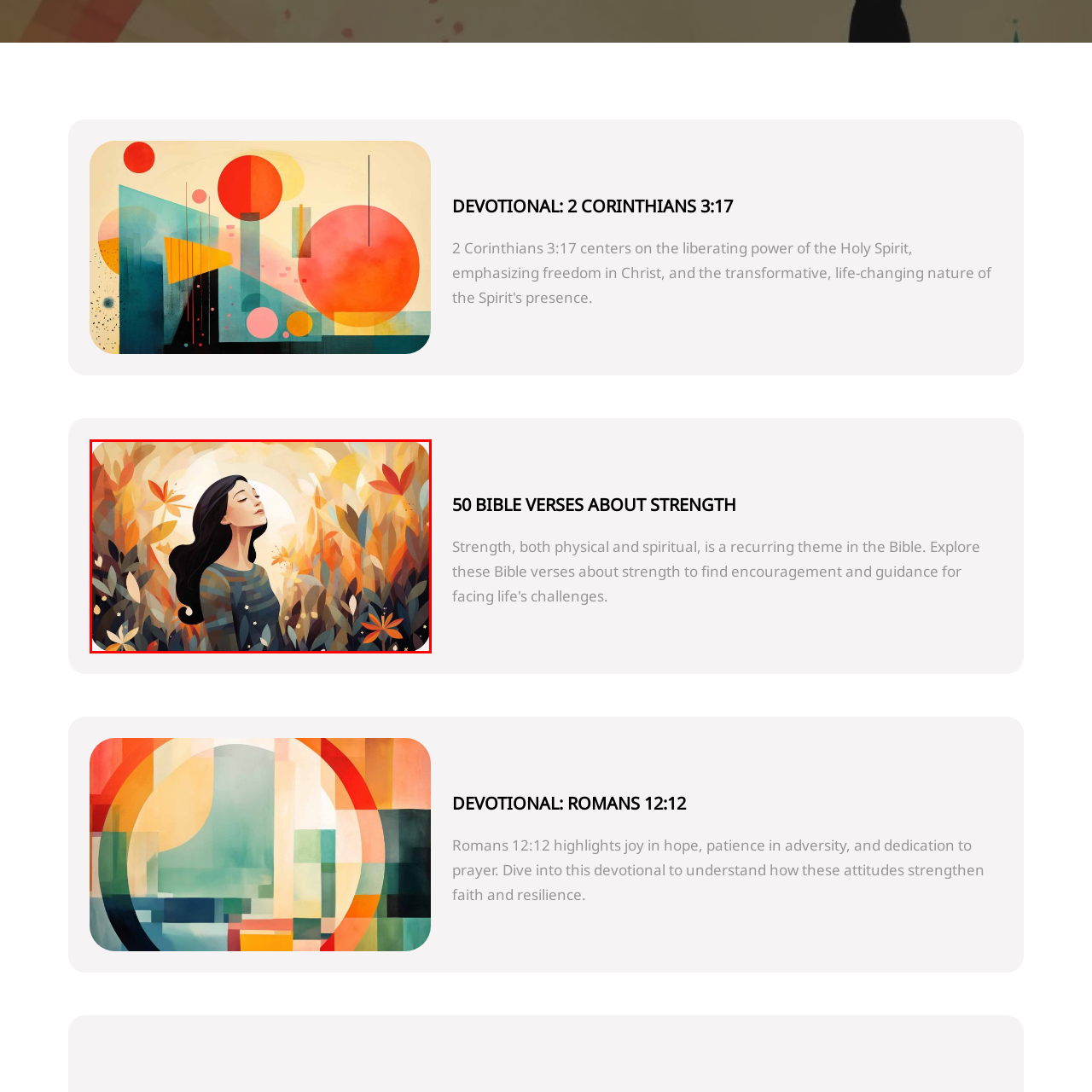Explain in detail the content of the image enclosed by the red outline.

The image captures a serene moment featuring a young woman with long, flowing dark hair, standing amidst a vibrant landscape filled with colorful foliage. Her eyes are gently closed, and she exudes a sense of tranquility and contemplation. Surrounding her are a variety of plants and flowers in warm autumn hues—orange, yellow, and red—creating a lush backdrop that enhances the peaceful atmosphere. The soft light emanating from behind her adds to the ethereal quality of the scene, suggesting a connection to nature and inner strength. This visual element is representative of themes often associated with personal growth and resilience, which resonates well with accompanying messages about strength and faith.